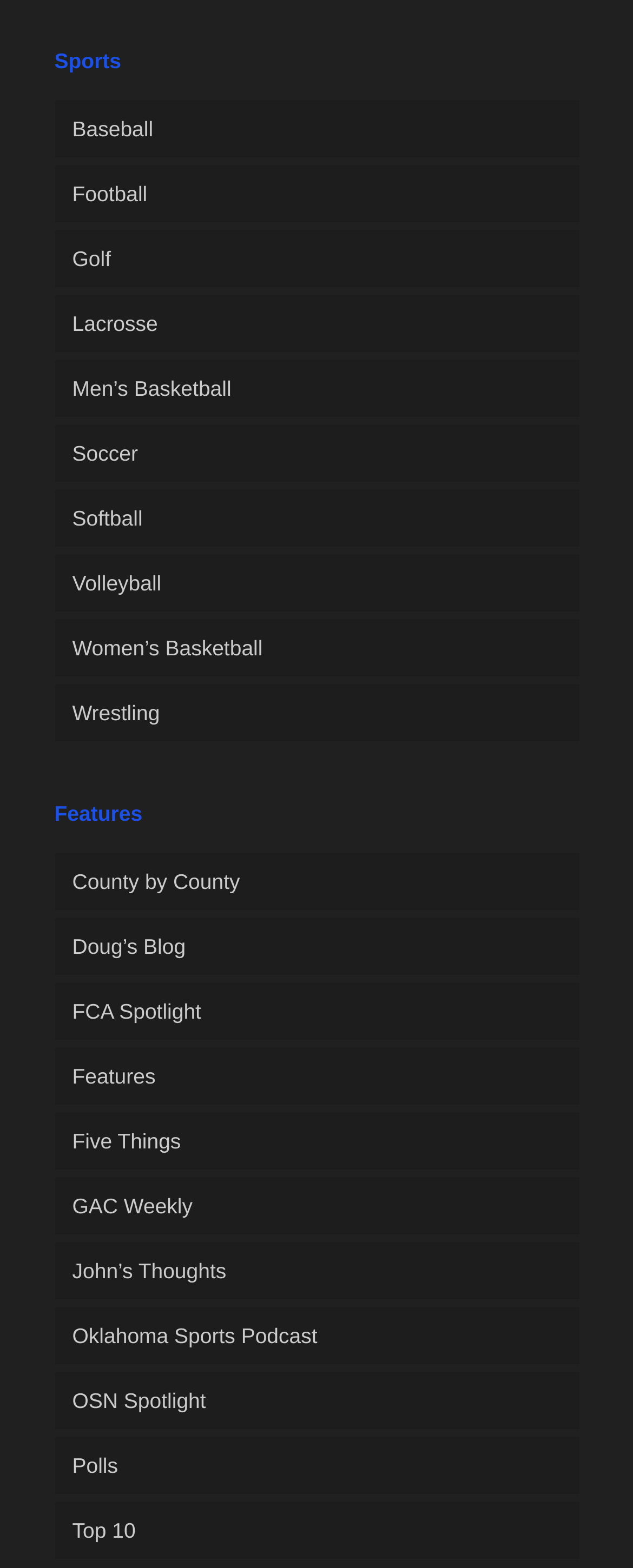Identify the bounding box for the UI element described as: "County by County". The coordinates should be four float numbers between 0 and 1, i.e., [left, top, right, bottom].

[0.086, 0.544, 0.914, 0.581]